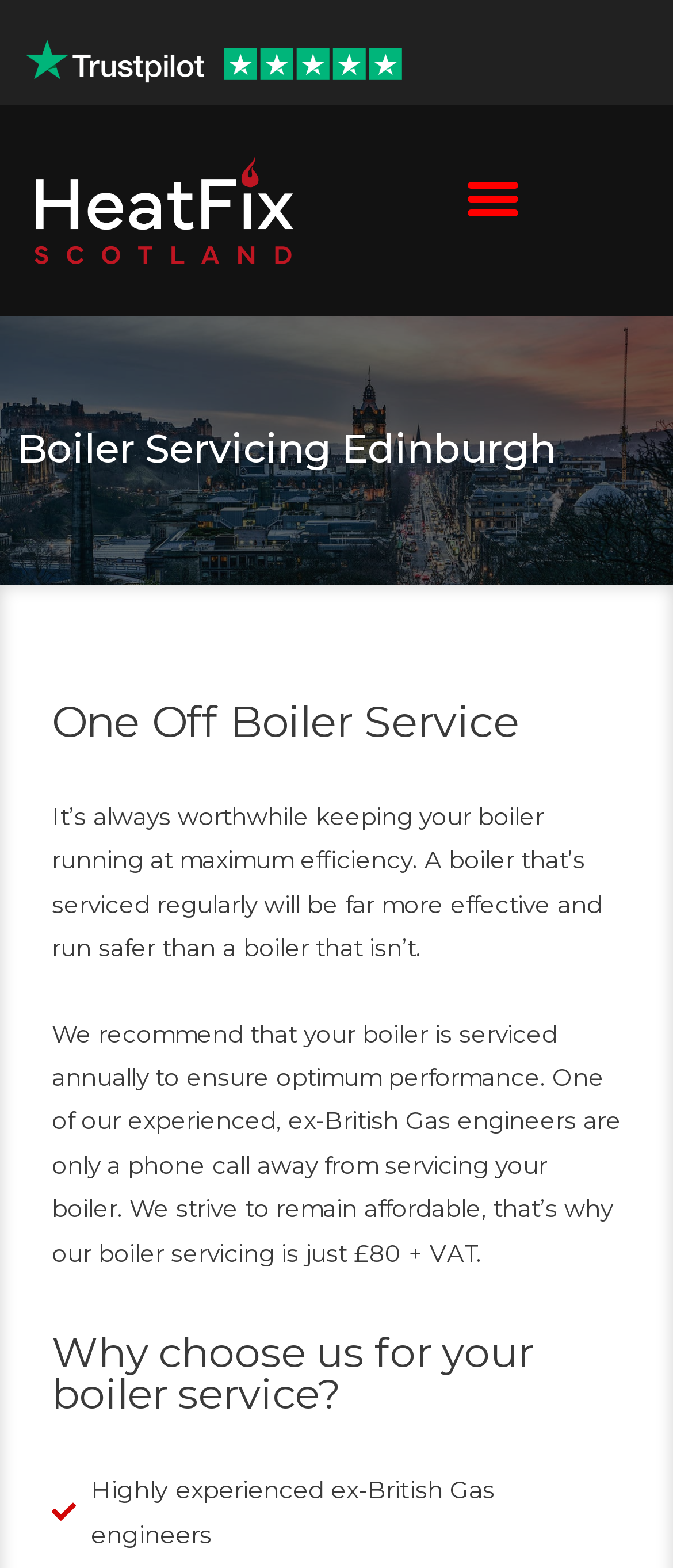Please answer the following question using a single word or phrase: 
What is one of the qualities of the engineers?

Highly experienced